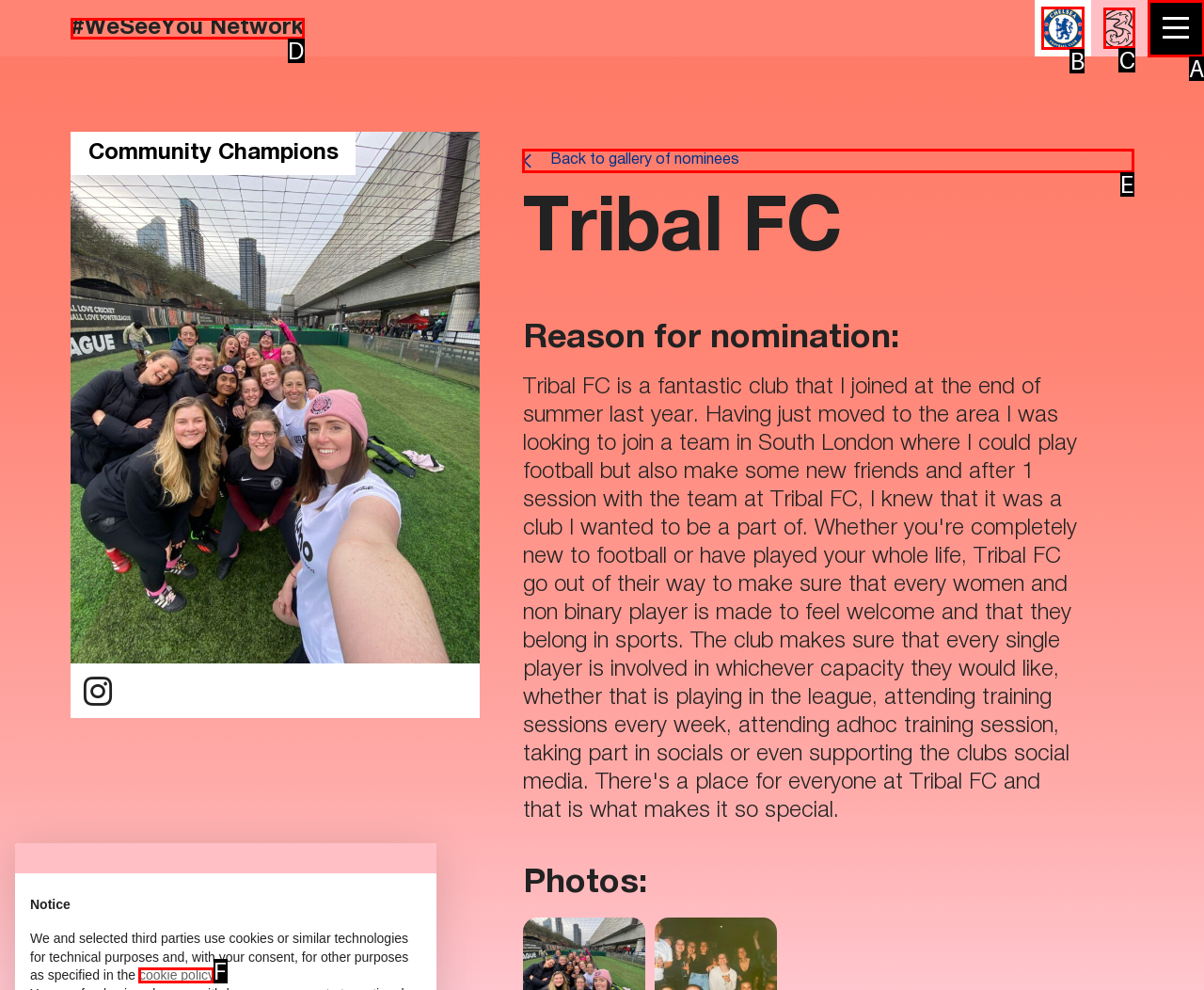Determine which UI element matches this description: Back to gallery of nominees
Reply with the appropriate option's letter.

E